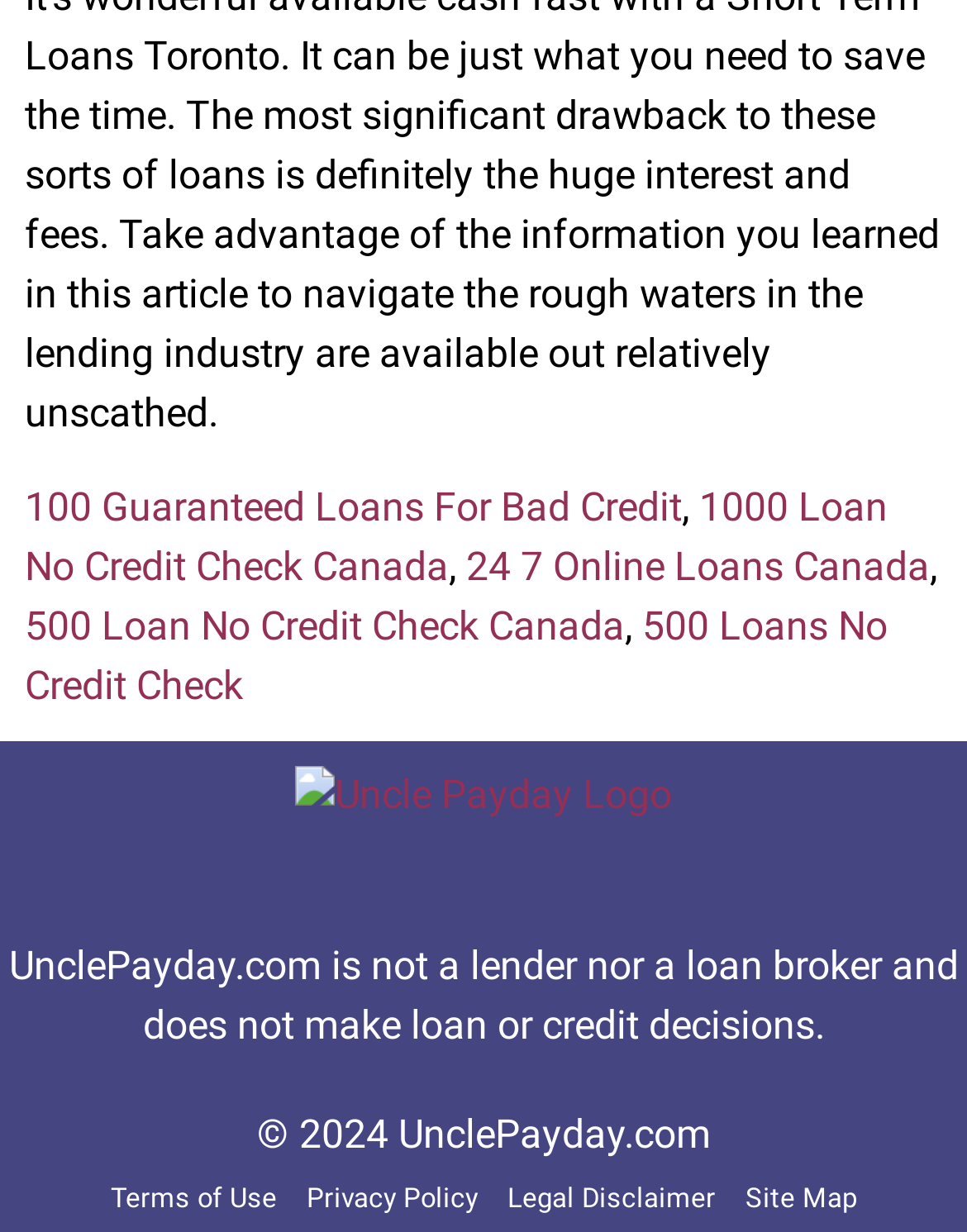What is the copyright year of the website?
Using the details from the image, give an elaborate explanation to answer the question.

The copyright year of the website is mentioned at the bottom of the page, which is 2024, as indicated by the text '© 2024 UnclePayday.com'.